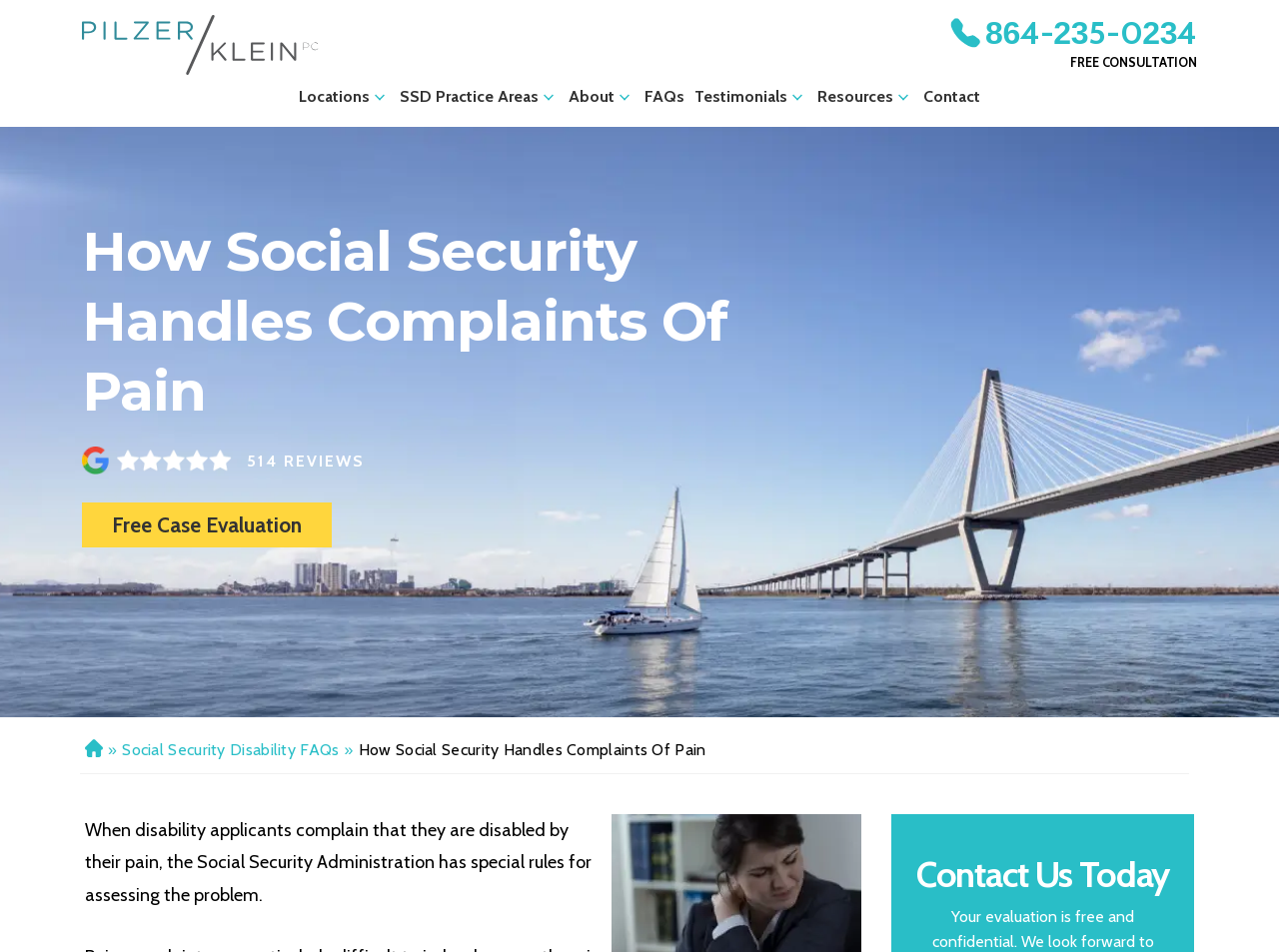Write an exhaustive caption that covers the webpage's main aspects.

This webpage is about Social Security Disability for pain, specifically focusing on the rules and assessments of the Social Security Administration. At the top of the page, there is a logo and a phone number. Below that, there are several links to different locations, including South Carolina cities such as Greenville, Anderson, and Spartanburg, as well as North Carolina. 

To the left of these links, there are several navigation links, including "SSD Practice Areas", "About", "Attorneys", and "FAQs". Below these links, there is a heading that reads "How Social Security Handles Complaints Of Pain". 

Under this heading, there is a paragraph of text that explains how the Social Security Administration assesses pain in disability applicants. To the right of this text, there is a Google Review image with a rating of 514 reviews. 

Further down the page, there are more links to specific topics, including "Social Security Disability Applications", "Social Security Disability Hearings Lawyer", and "Social Security Disability Qualifications". There are also links to "Testimonials", "Resources", and "Contact". 

At the very bottom of the page, there is a call-to-action to "Contact Us Today" and a link to "Free Case Evaluation".